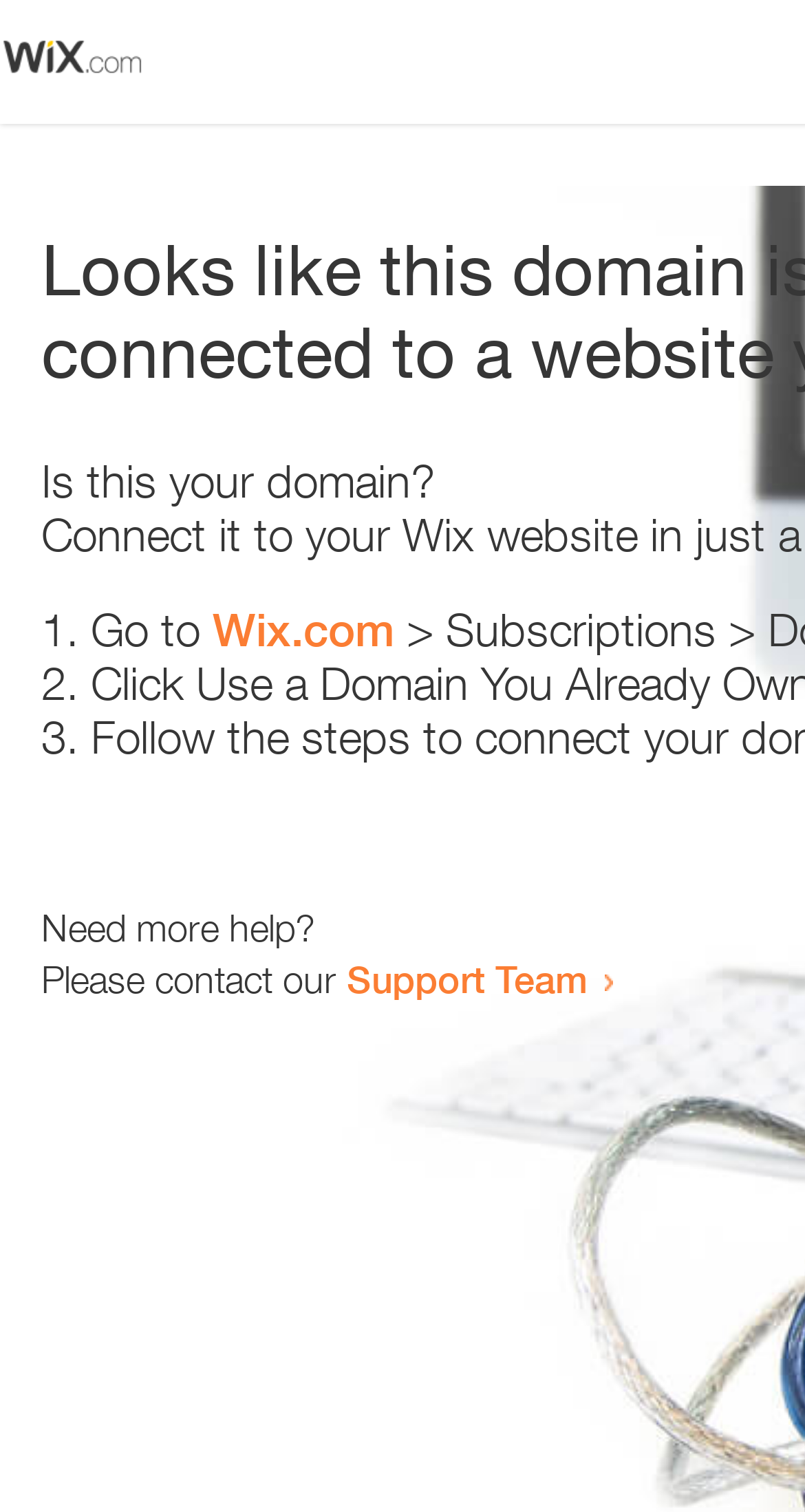Please identify and generate the text content of the webpage's main heading.

Looks like this domain isn't
connected to a website yet